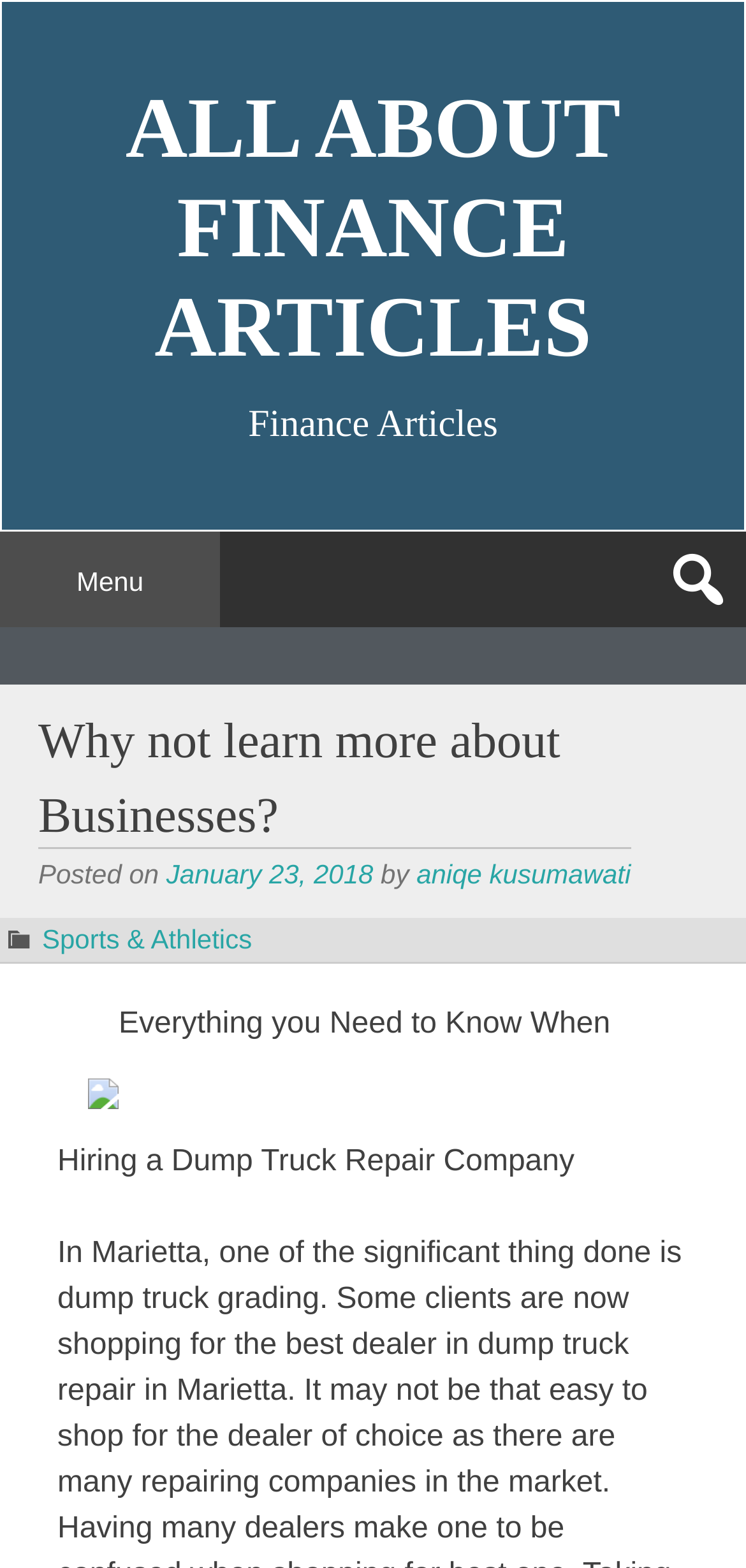Find the bounding box of the element with the following description: "Menu". The coordinates must be four float numbers between 0 and 1, formatted as [left, top, right, bottom].

[0.0, 0.339, 0.295, 0.4]